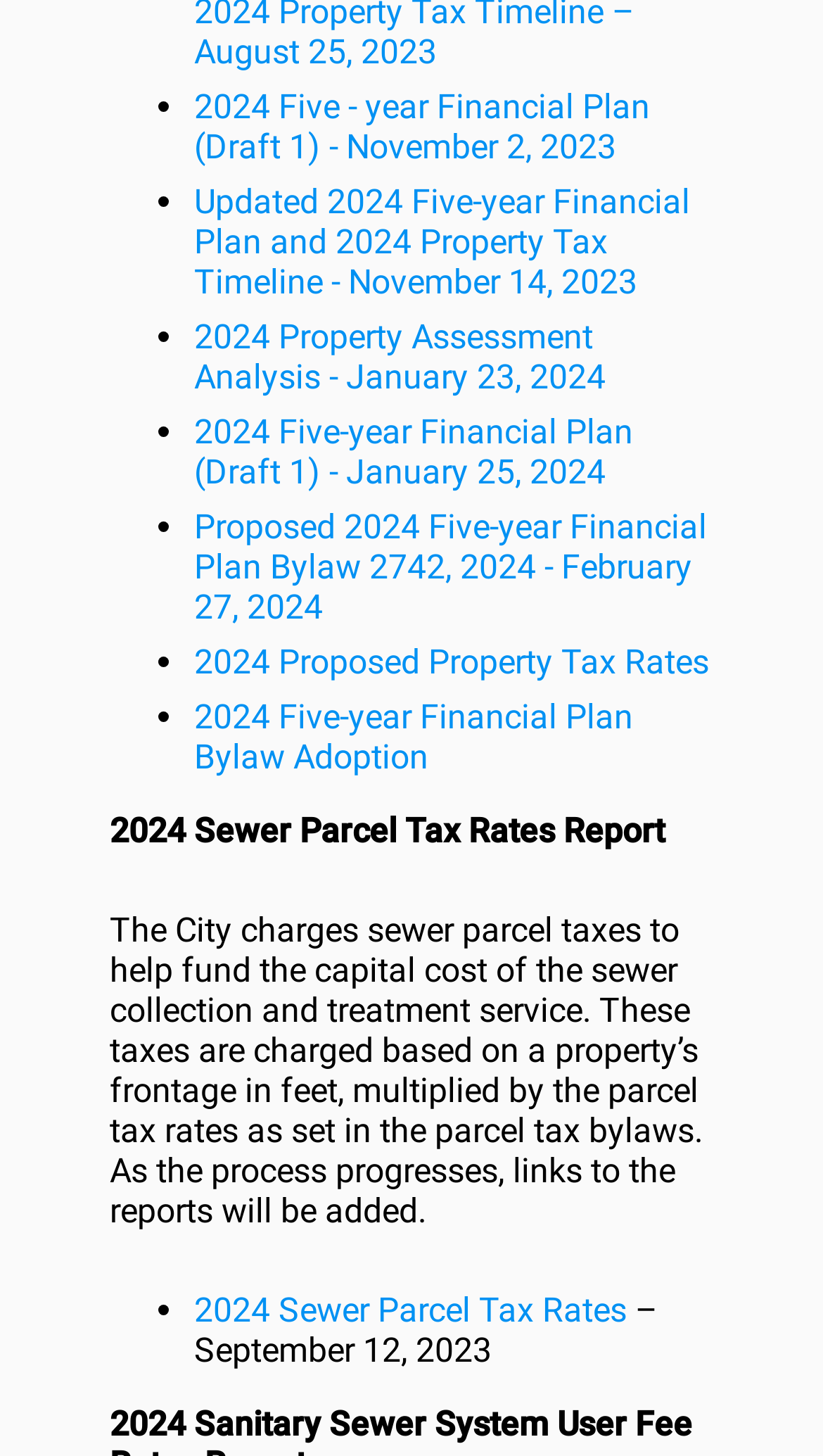Find and indicate the bounding box coordinates of the region you should select to follow the given instruction: "Read 2024 Five-year Financial Plan Bylaw Adoption".

[0.236, 0.479, 0.769, 0.534]